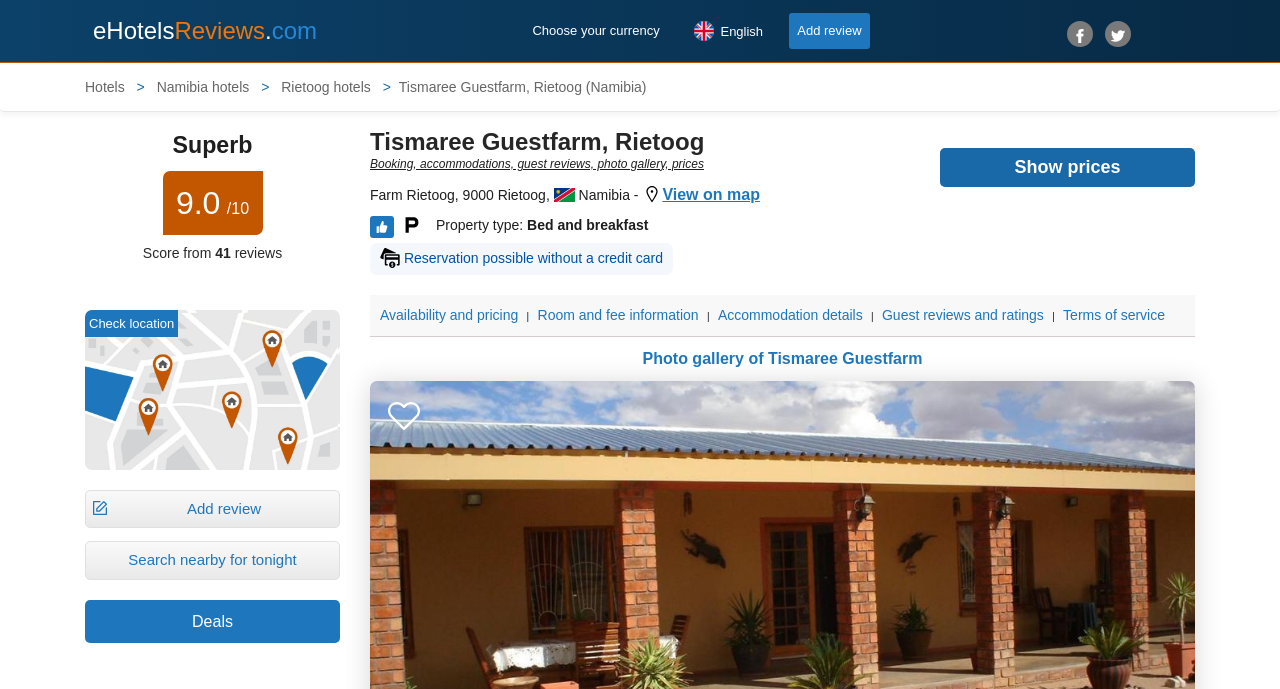Please locate the clickable area by providing the bounding box coordinates to follow this instruction: "Click on the 'For patients and families' link".

None